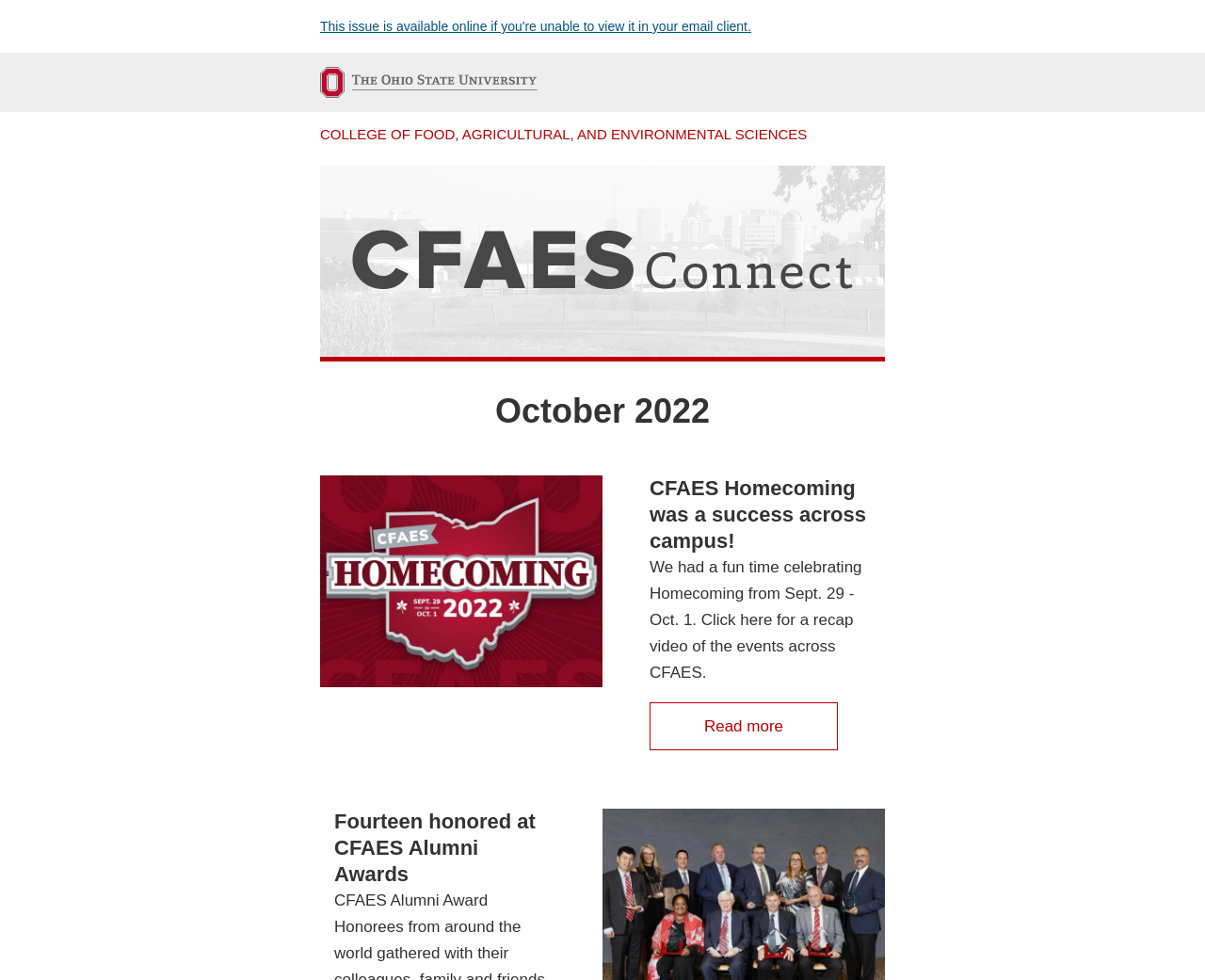Describe every aspect of the webpage in a detailed manner.

The webpage is titled "CFAES Connect" and features a layout with multiple sections. At the top, there is a logo of The Ohio State University, situated centrally. Below the logo, there is a heading that reads "COLLEGE OF FOOD, AGRICULTURAL, AND ENVIRONMENTAL SCIENCES". 

Further down, there is a section with the title "CFAES Connect" accompanied by an image. Below this section, there is a date "October 2022" displayed prominently.

The main content of the webpage is divided into two sections. The first section has a heading that reads "CFAES Homecoming was a success across campus! We had a fun time celebrating Homecoming from Sept. 29 - Oct. 1. Click here for a recap video of the events across CFAES. Read more". This section also contains a link to "Read more" and a recap video of the events.

The second section has a heading that reads "Fourteen honored at CFAES Alumni Awards". There are no images on this section, but it likely contains text describing the awards.

In terms of layout, the elements are arranged in a hierarchical structure, with the logo and headings at the top, followed by the main content sections. The text and links are arranged in a clear and readable format, with sufficient whitespace to separate the different sections.